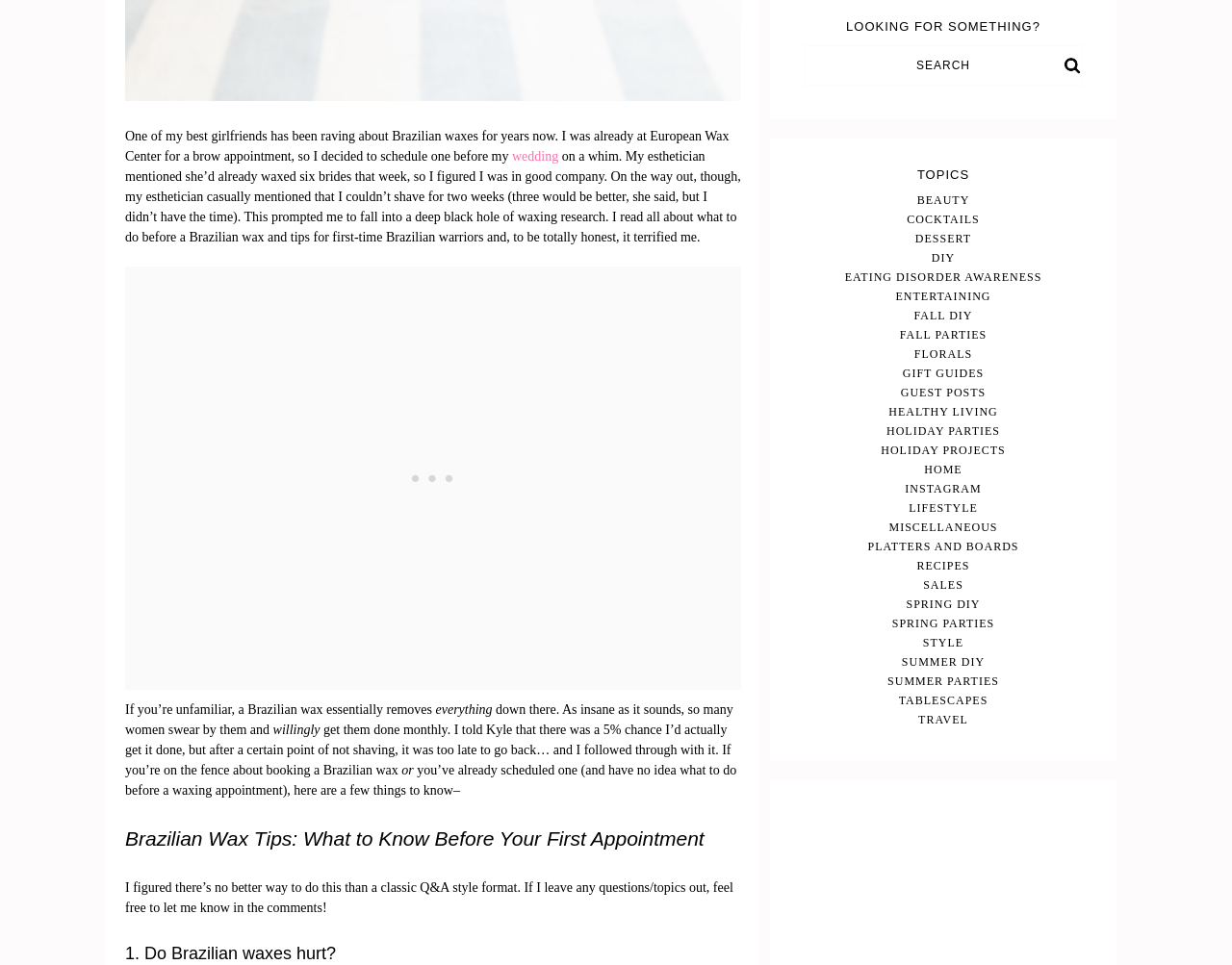Please identify the bounding box coordinates of the element I should click to complete this instruction: 'skip to main content'. The coordinates should be given as four float numbers between 0 and 1, like this: [left, top, right, bottom].

None